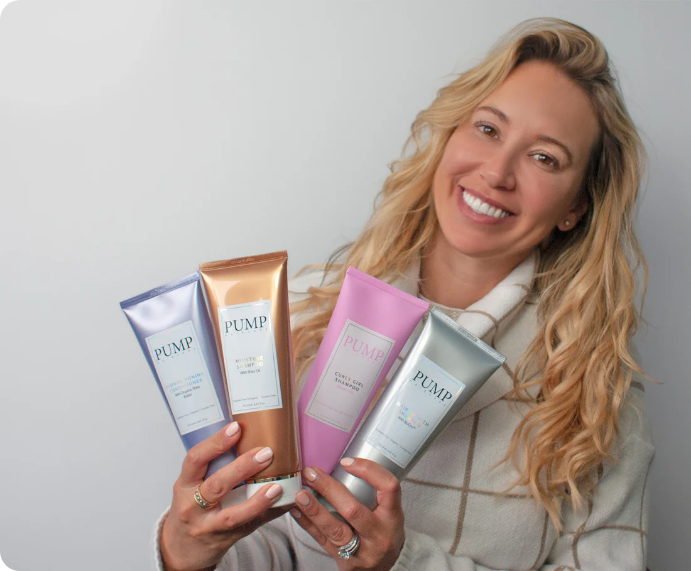Explain the image thoroughly, mentioning every notable detail.

In the image, a smiling individual holds four attractive hair care products from the brand "Pump." The products are displayed in colorful tubes: a blue tube labeled for moisturizing, a pink tube designed for curl care, a shimmering white tube, and a sleek silver one, indicating a variety of options for different hair types and needs. The person, wearing a cozy sweater, appears enthusiastic about the assortment, showcasing their commitment to hair care. The background is softly blurred, emphasizing the products and the individual’s joyful expression, suggesting an inviting atmosphere for those looking to improve their hair care routine.